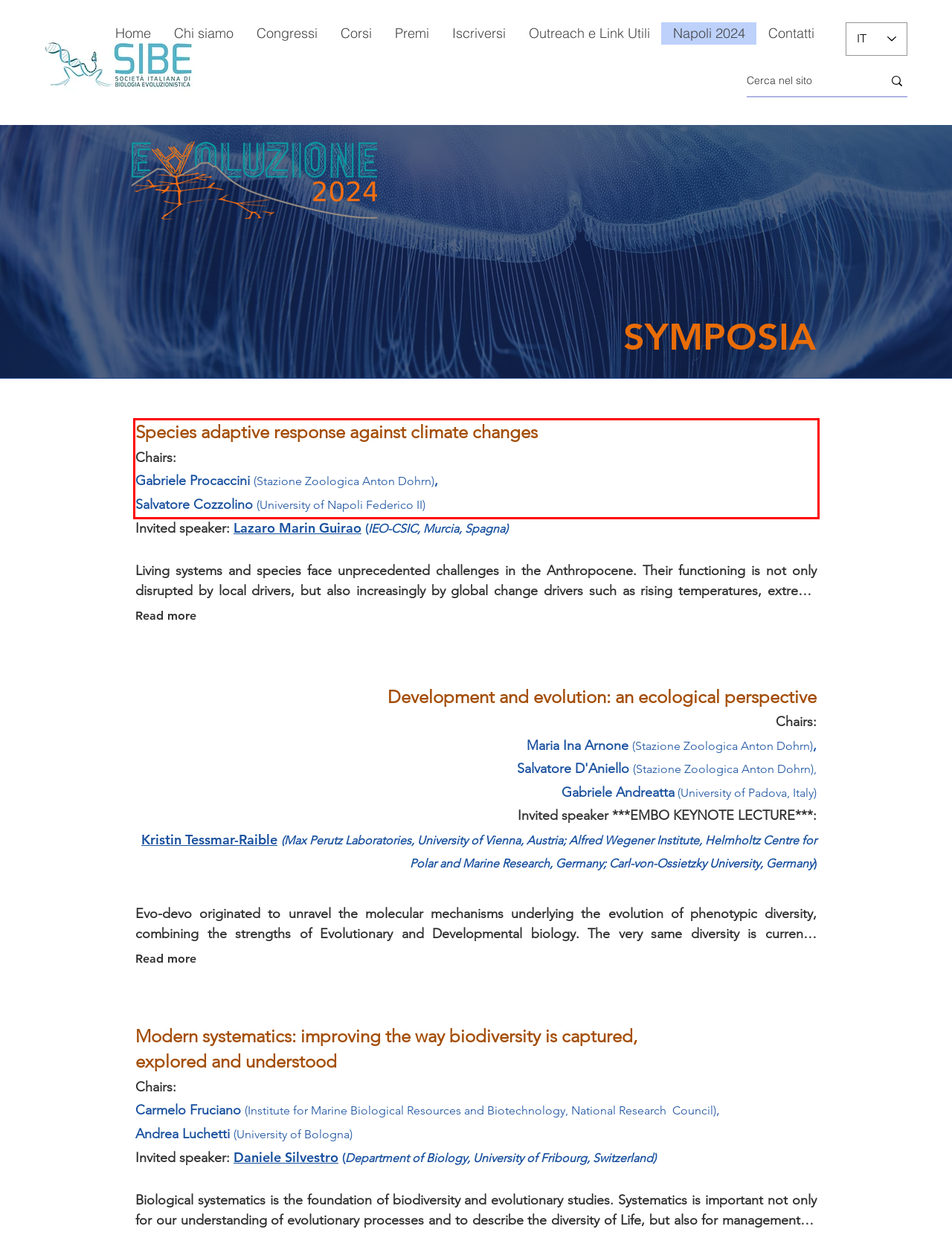Given a screenshot of a webpage, identify the red bounding box and perform OCR to recognize the text within that box.

Species adaptive response against climate changes Chairs: Gabriele Procaccini (Stazione Zoologica Anton Dohrn), Salvatore Cozzolino (University of Napoli Federico II)